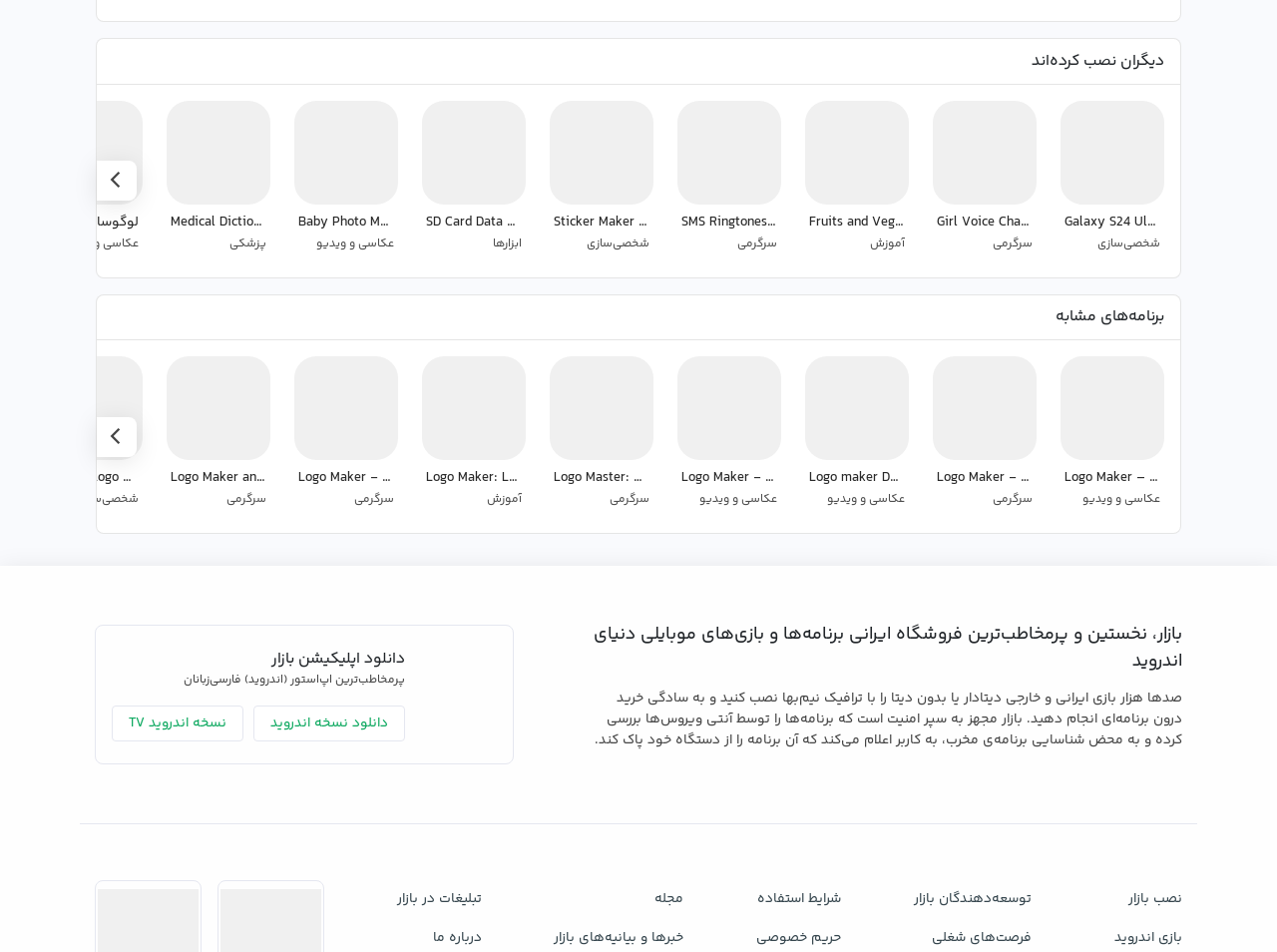Pinpoint the bounding box coordinates of the element to be clicked to execute the instruction: "Contact the team".

[0.212, 0.384, 0.48, 0.407]